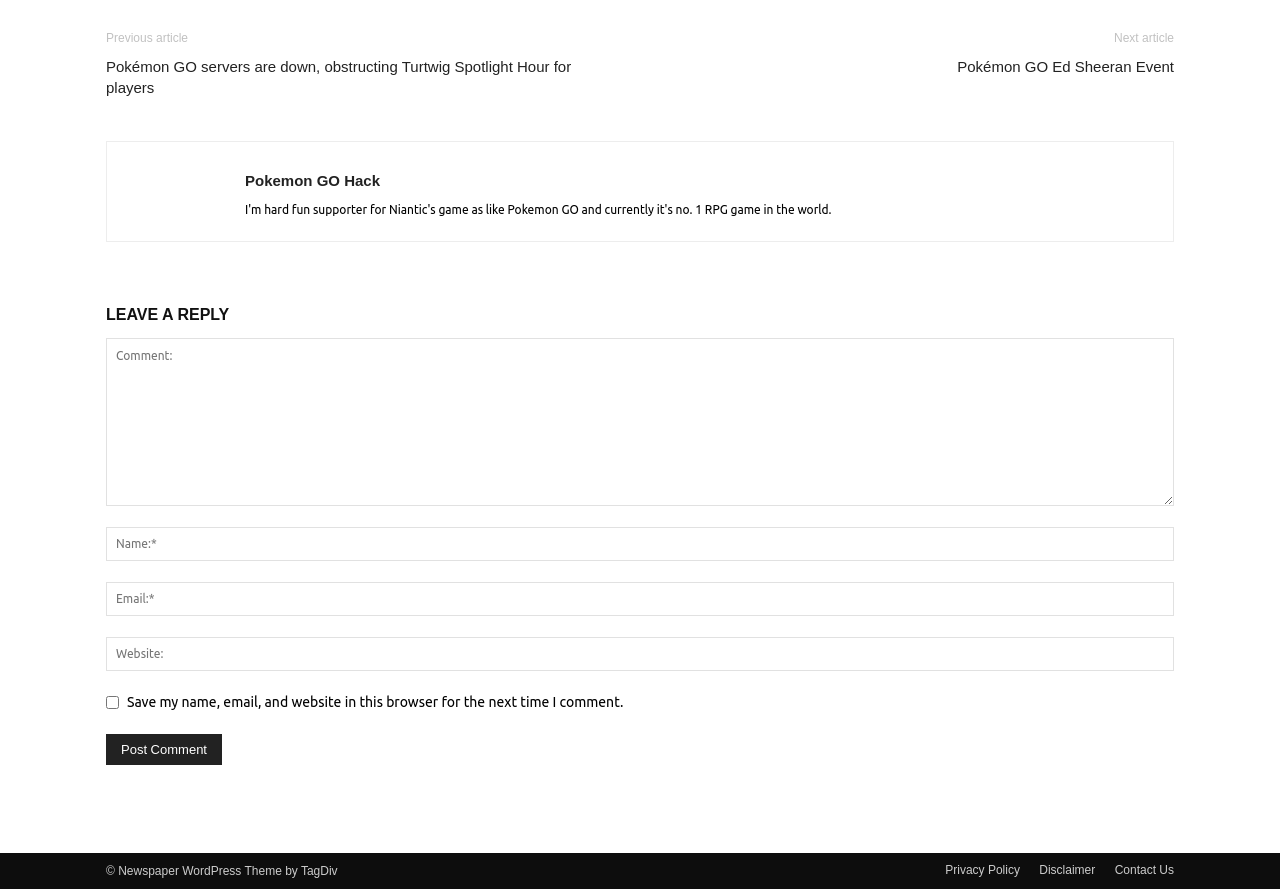What is the theme of the website?
Using the image, provide a concise answer in one word or a short phrase.

Newspaper